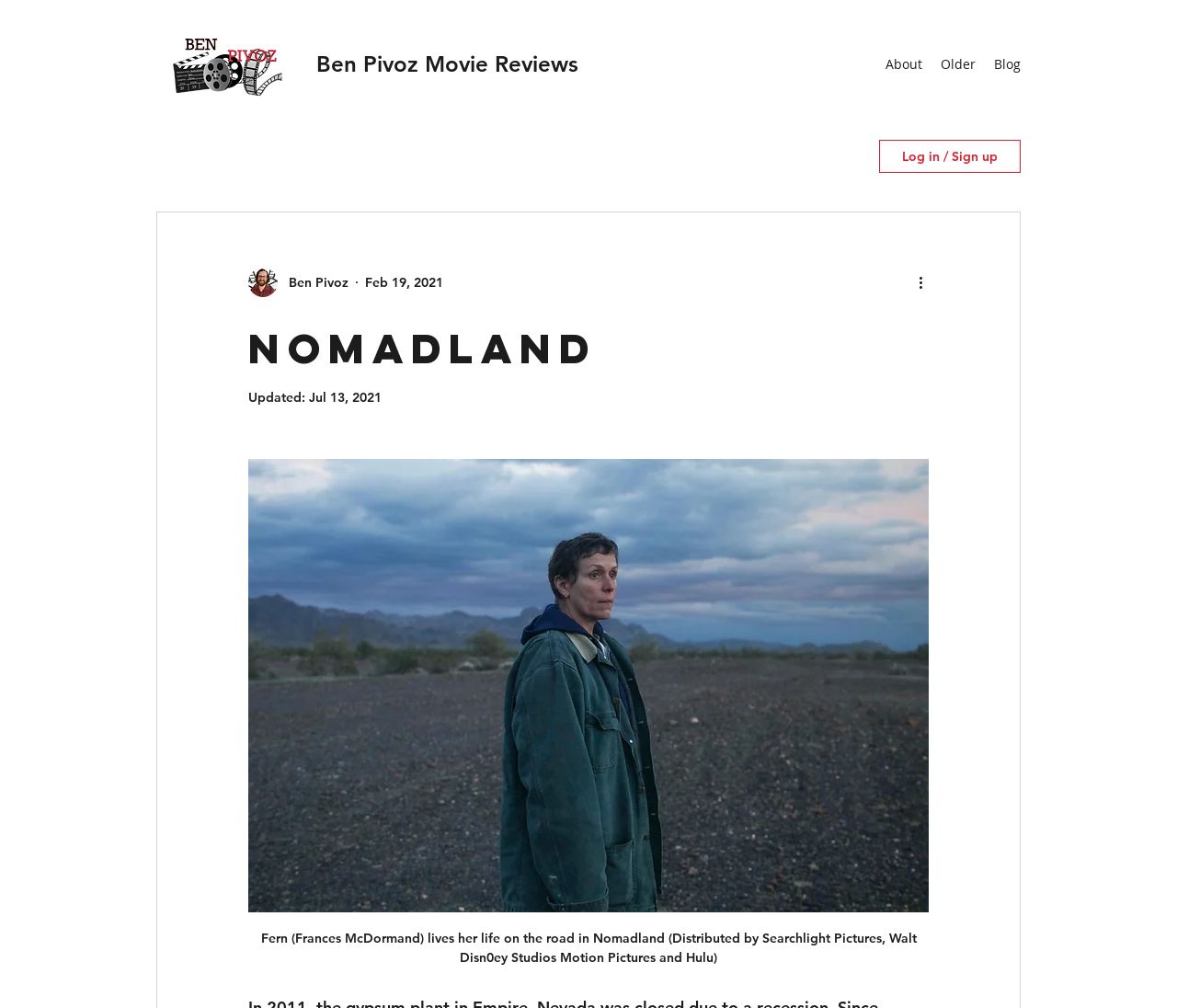Bounding box coordinates are given in the format (top-left x, top-left y, bottom-right x, bottom-right y). All values should be floating point numbers between 0 and 1. Provide the bounding box coordinate for the UI element described as: Log in / Sign up

[0.747, 0.139, 0.867, 0.172]